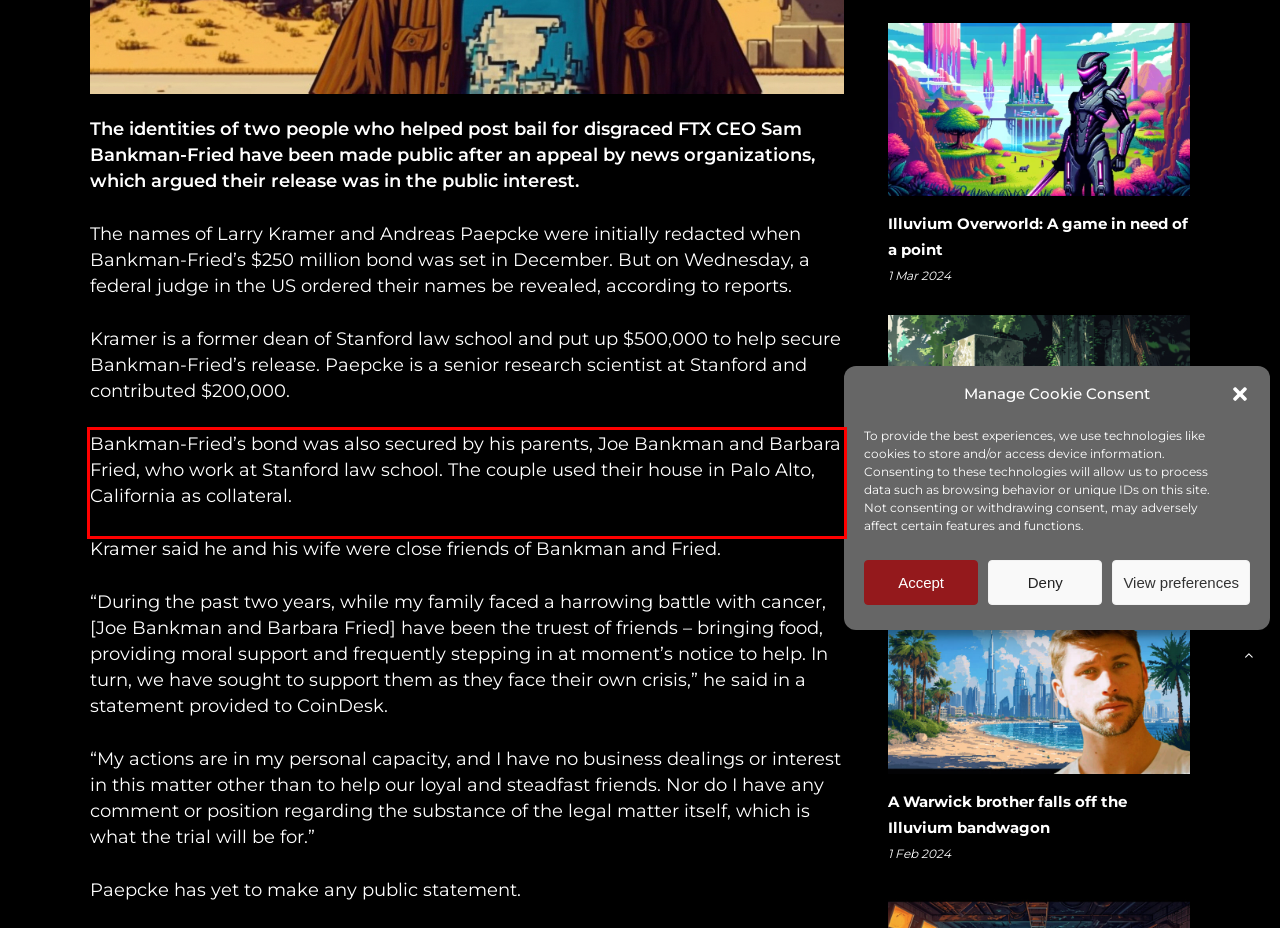Using the provided screenshot of a webpage, recognize the text inside the red rectangle bounding box by performing OCR.

Bankman-Fried’s bond was also secured by his parents, Joe Bankman and Barbara Fried, who work at Stanford law school. The couple used their house in Palo Alto, California as collateral.